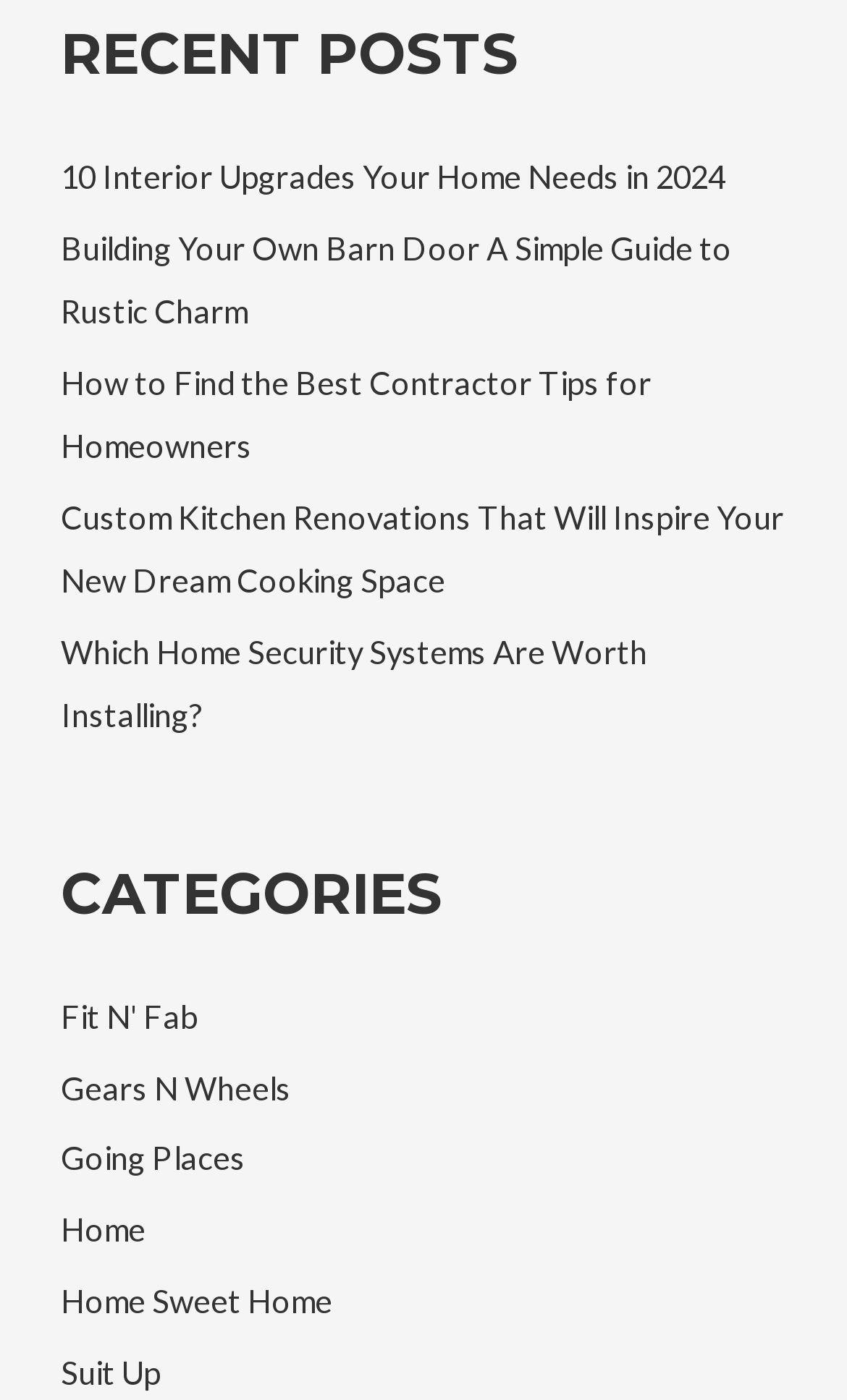Determine the bounding box coordinates of the clickable region to carry out the instruction: "read about interior upgrades".

[0.071, 0.113, 0.856, 0.139]